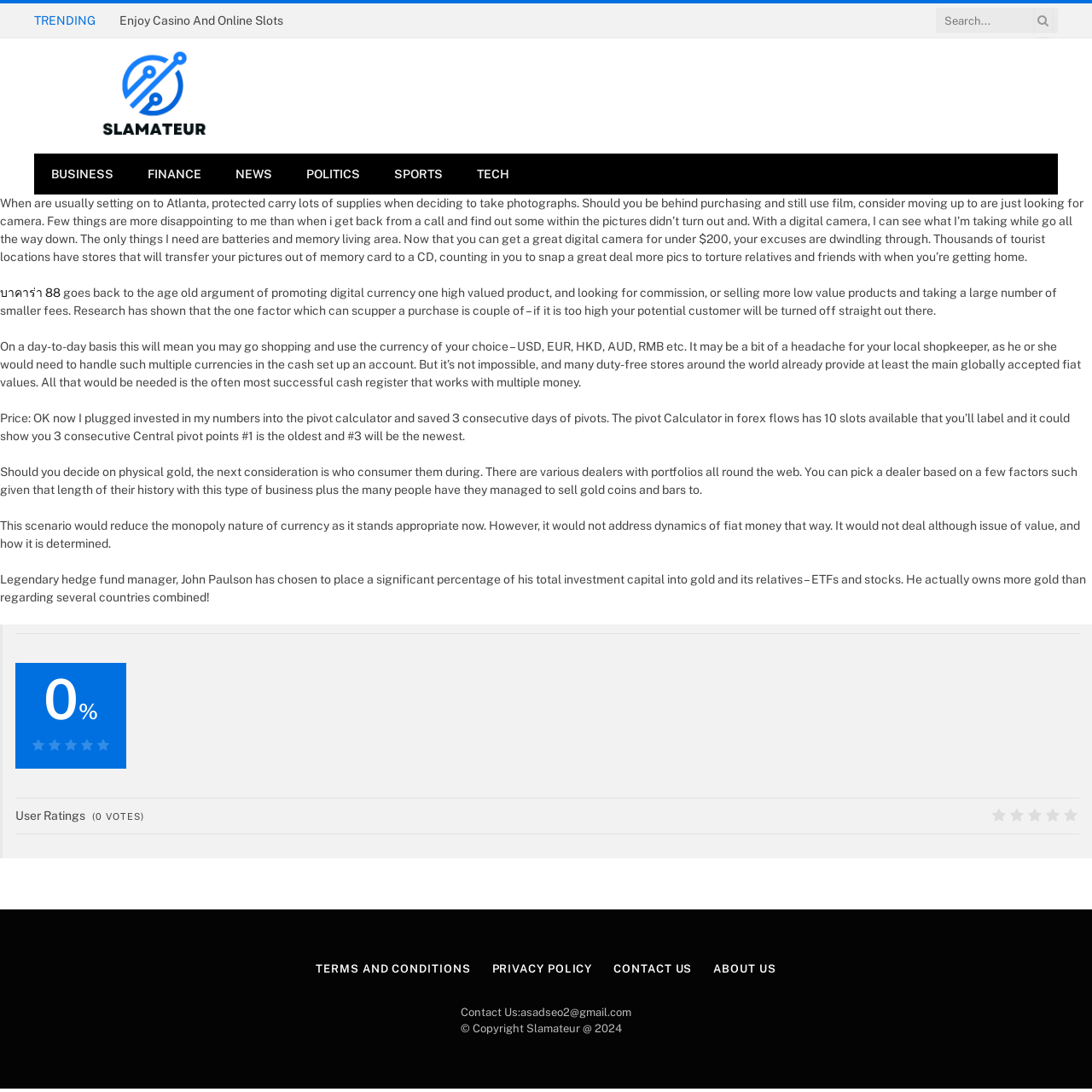Please identify the bounding box coordinates of the element on the webpage that should be clicked to follow this instruction: "Contact us through email". The bounding box coordinates should be given as four float numbers between 0 and 1, formatted as [left, top, right, bottom].

[0.422, 0.921, 0.578, 0.932]